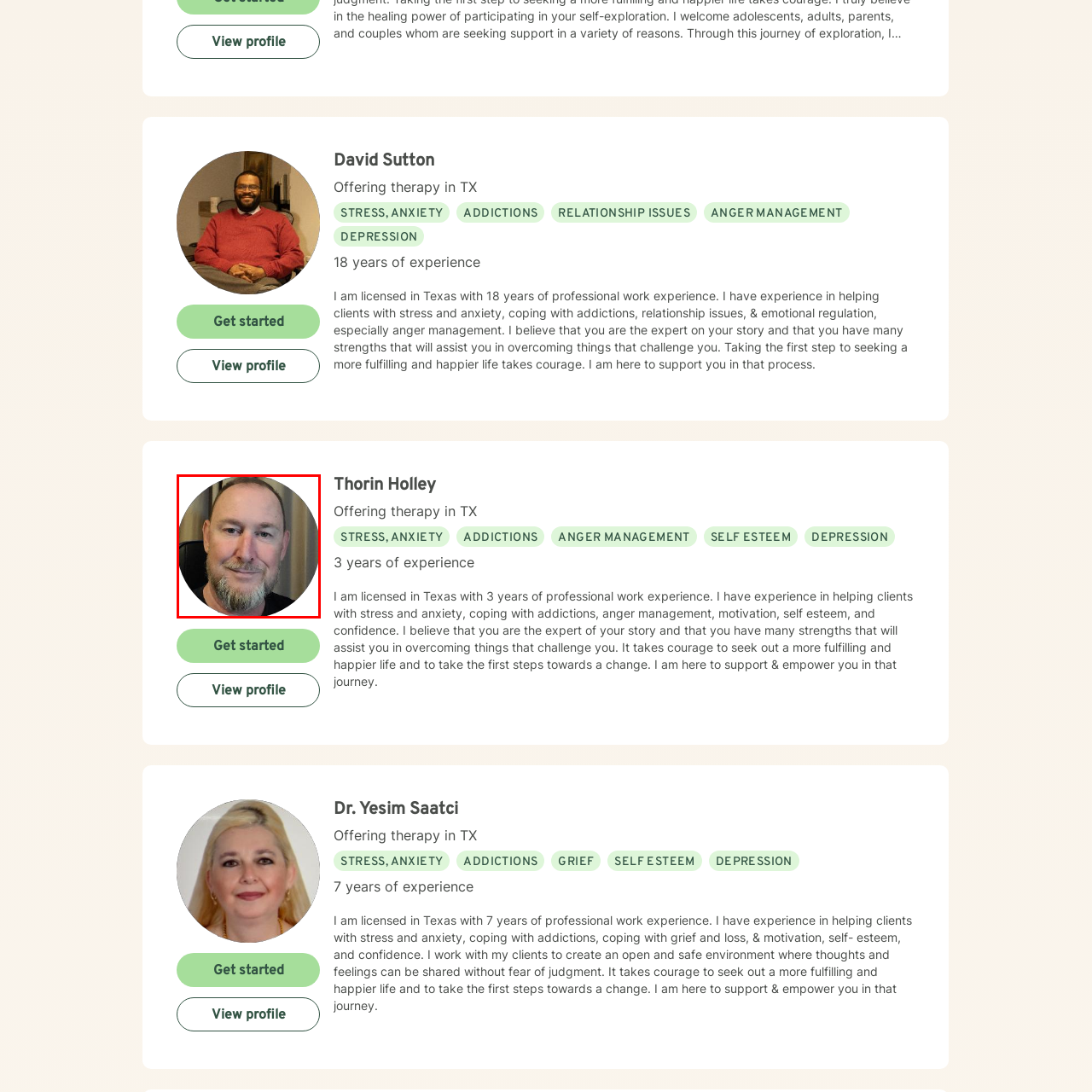What is the shape of Thorin's photo frame?
Pay attention to the image outlined by the red bounding box and provide a thorough explanation in your answer, using clues from the image.

The caption states that Thorin's photo is presented in a circular frame, suggesting a professional online presence.